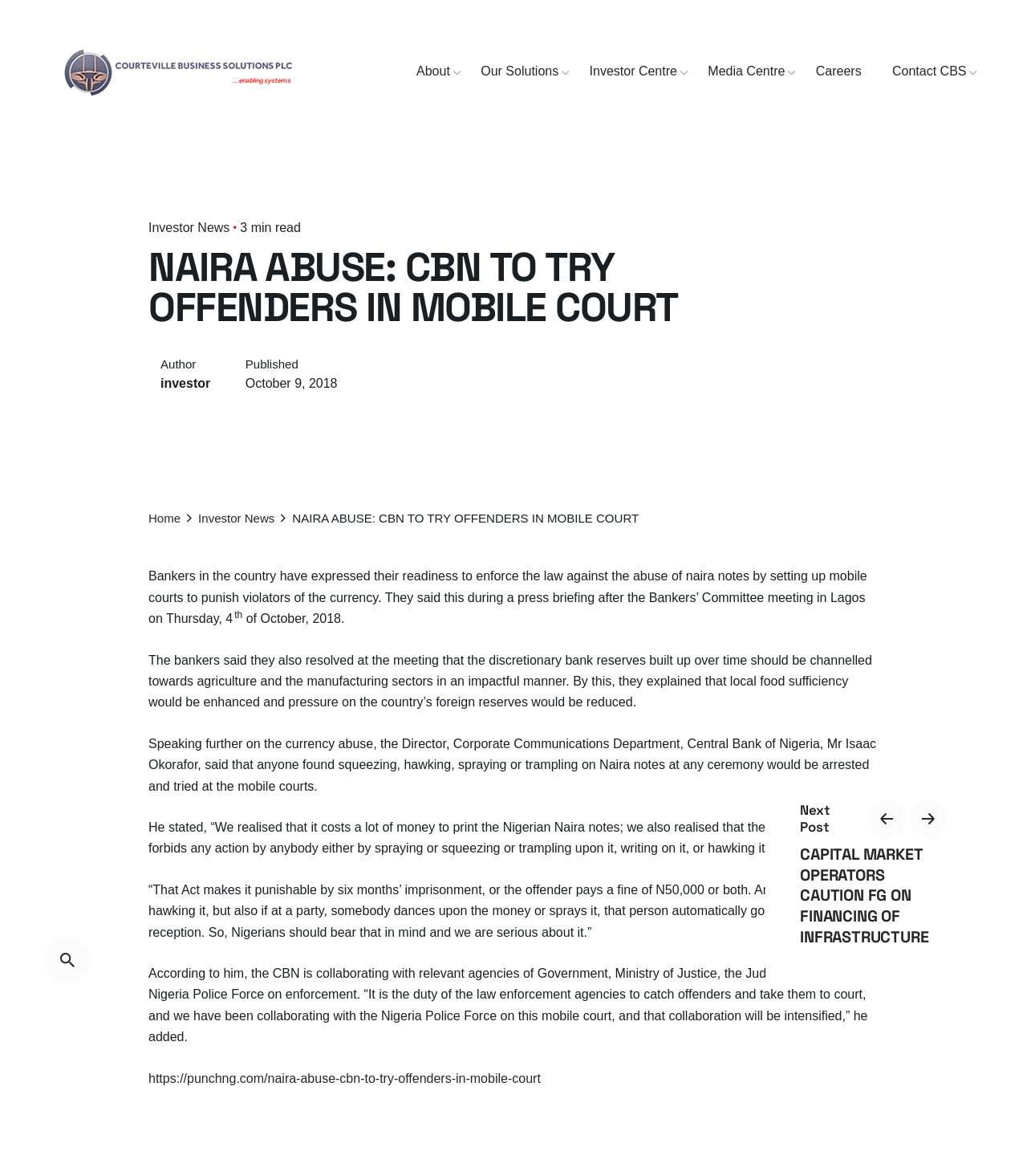Please indicate the bounding box coordinates of the element's region to be clicked to achieve the instruction: "Click on About". Provide the coordinates as four float numbers between 0 and 1, i.e., [left, top, right, bottom].

[0.391, 0.054, 0.453, 0.068]